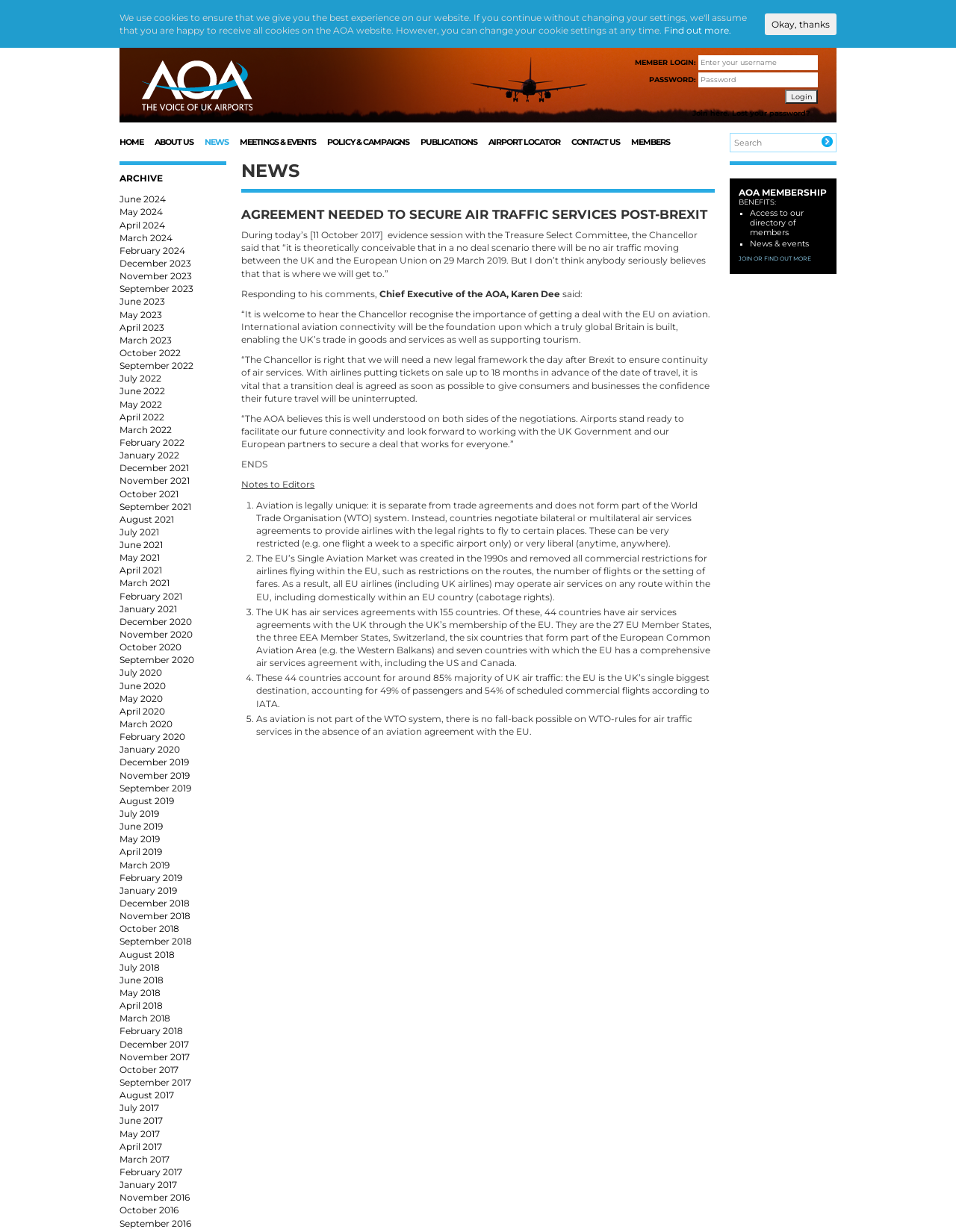Highlight the bounding box coordinates of the element that should be clicked to carry out the following instruction: "View ARCHIVE". The coordinates must be given as four float numbers ranging from 0 to 1, i.e., [left, top, right, bottom].

[0.125, 0.14, 0.237, 0.15]